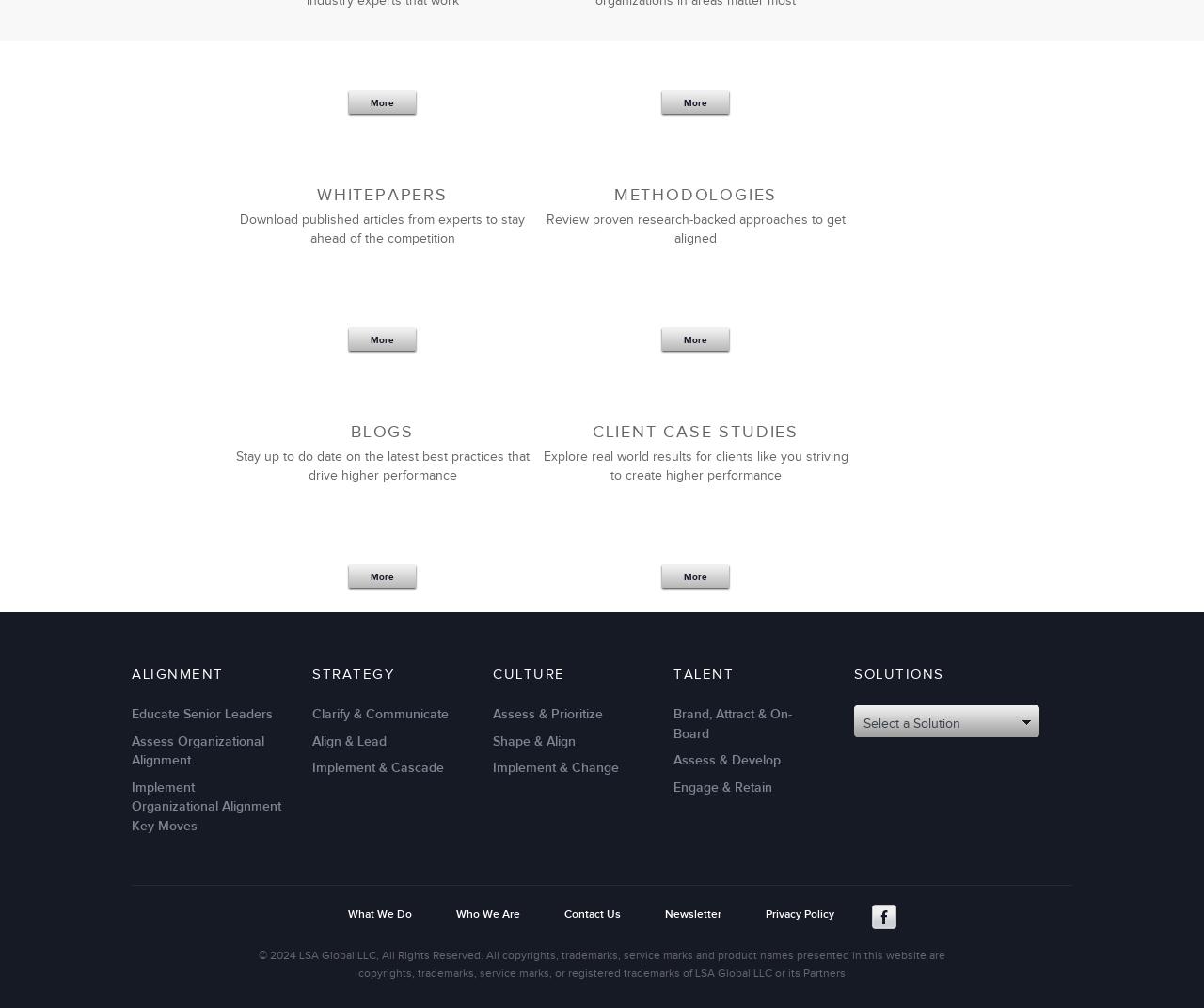Please provide a one-word or short phrase answer to the question:
What is the purpose of the 'SOLUTIONS' section?

To select a solution